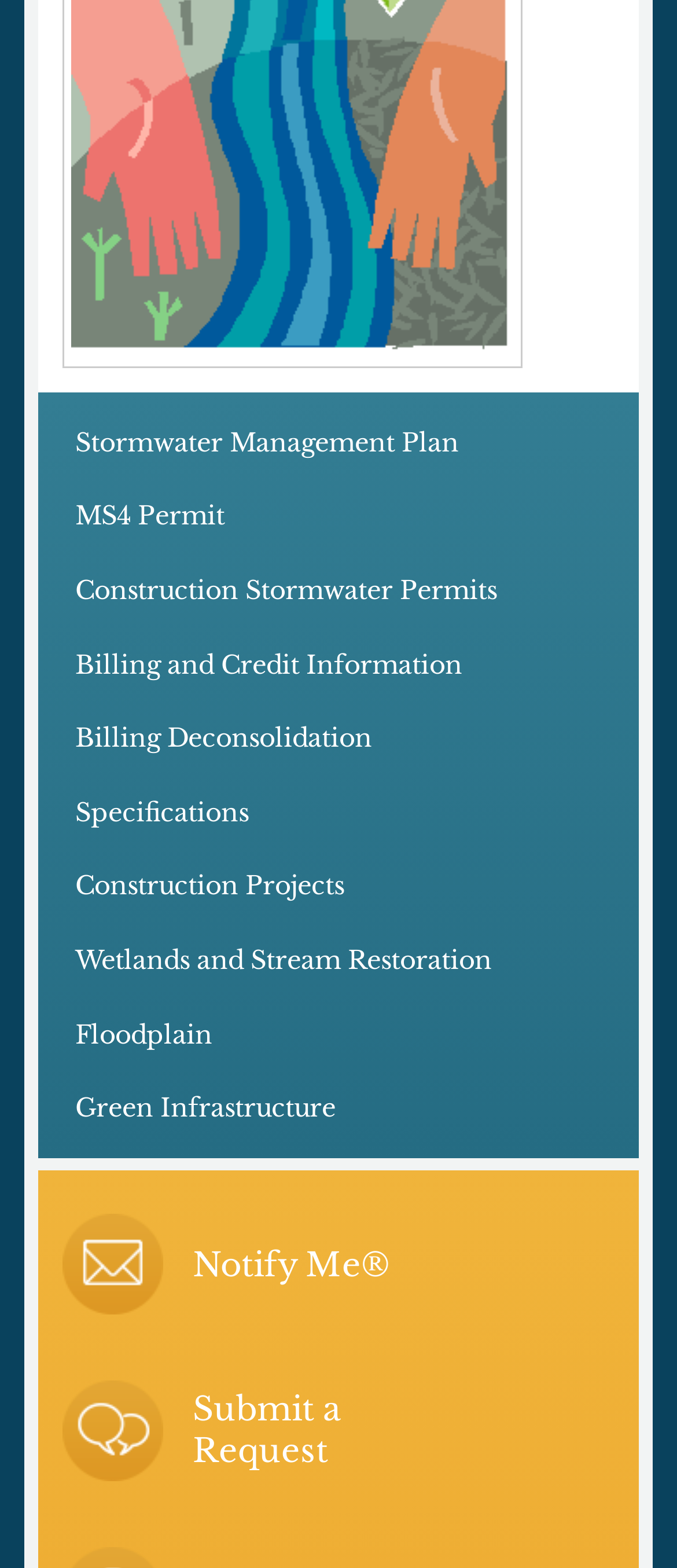How many links are there in the menu?
Look at the image and provide a detailed response to the question.

There are 10 links in the menu because there are 10 menu items with 'hasPopup: menu' attribute, each containing a link with a unique text.